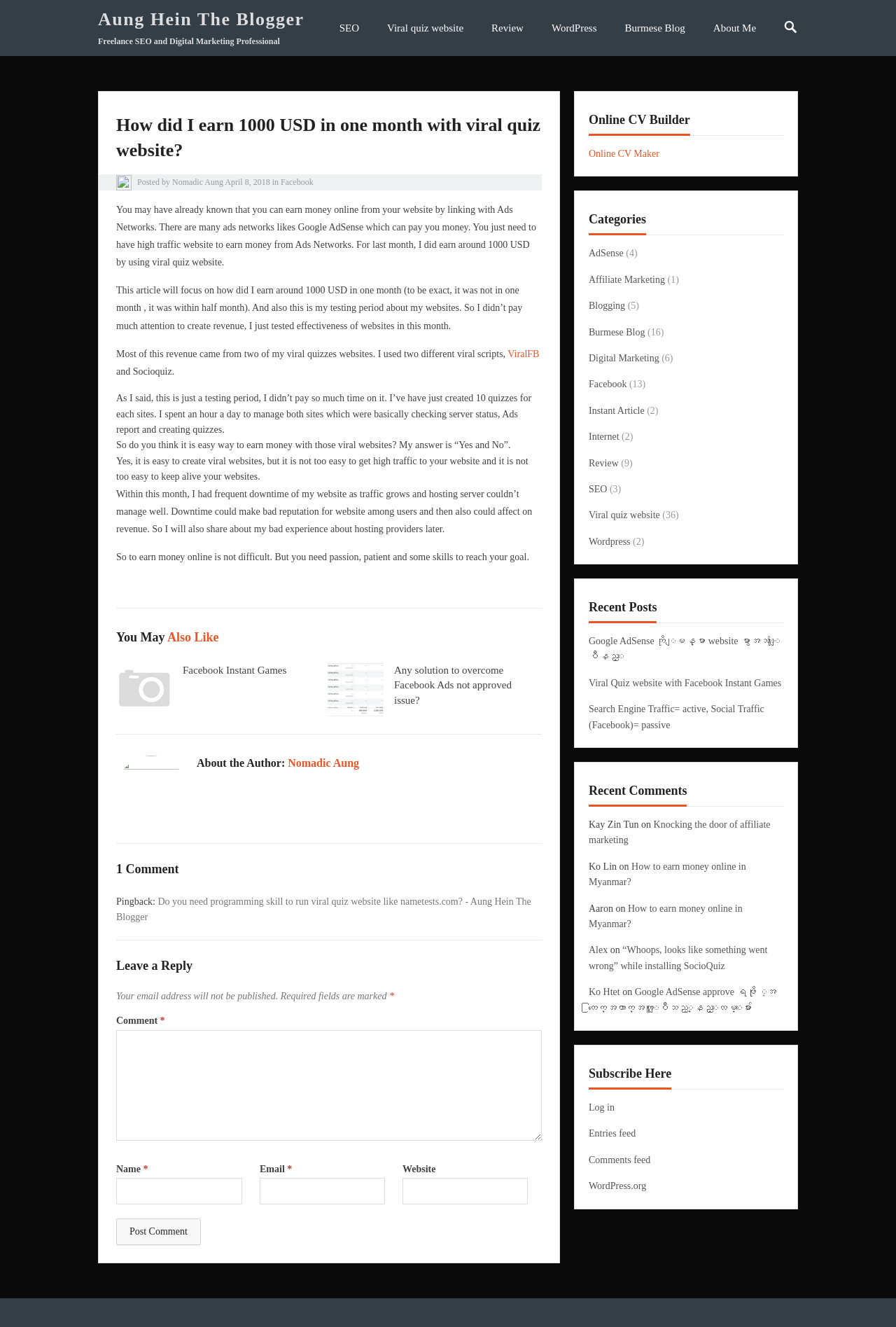Show the bounding box coordinates of the element that should be clicked to complete the task: "Click on the link to read about Facebook Instant Games".

[0.204, 0.5, 0.32, 0.511]